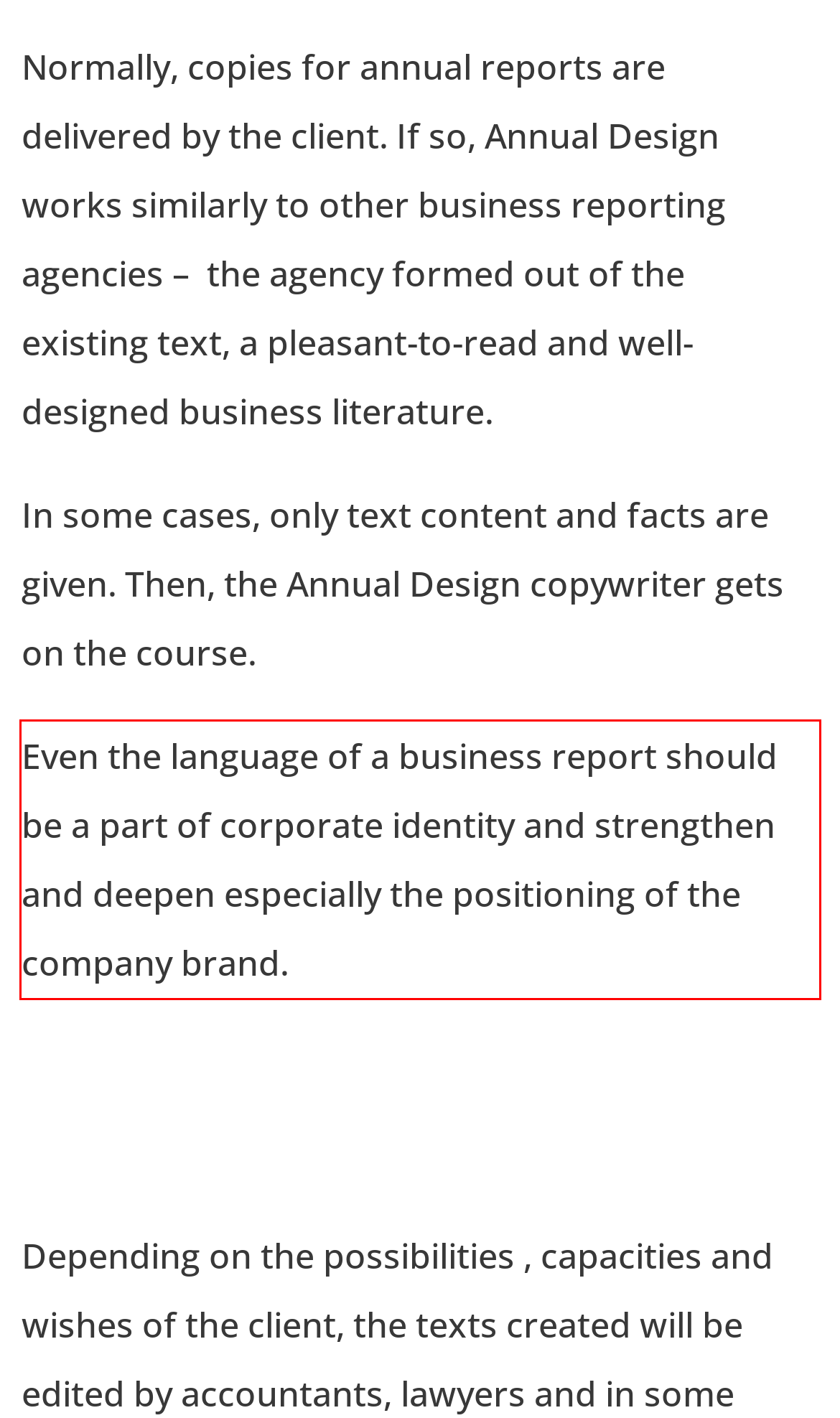There is a UI element on the webpage screenshot marked by a red bounding box. Extract and generate the text content from within this red box.

Even the language of a business report should be a part of corporate identity and strengthen and deepen especially the positioning of the company brand.